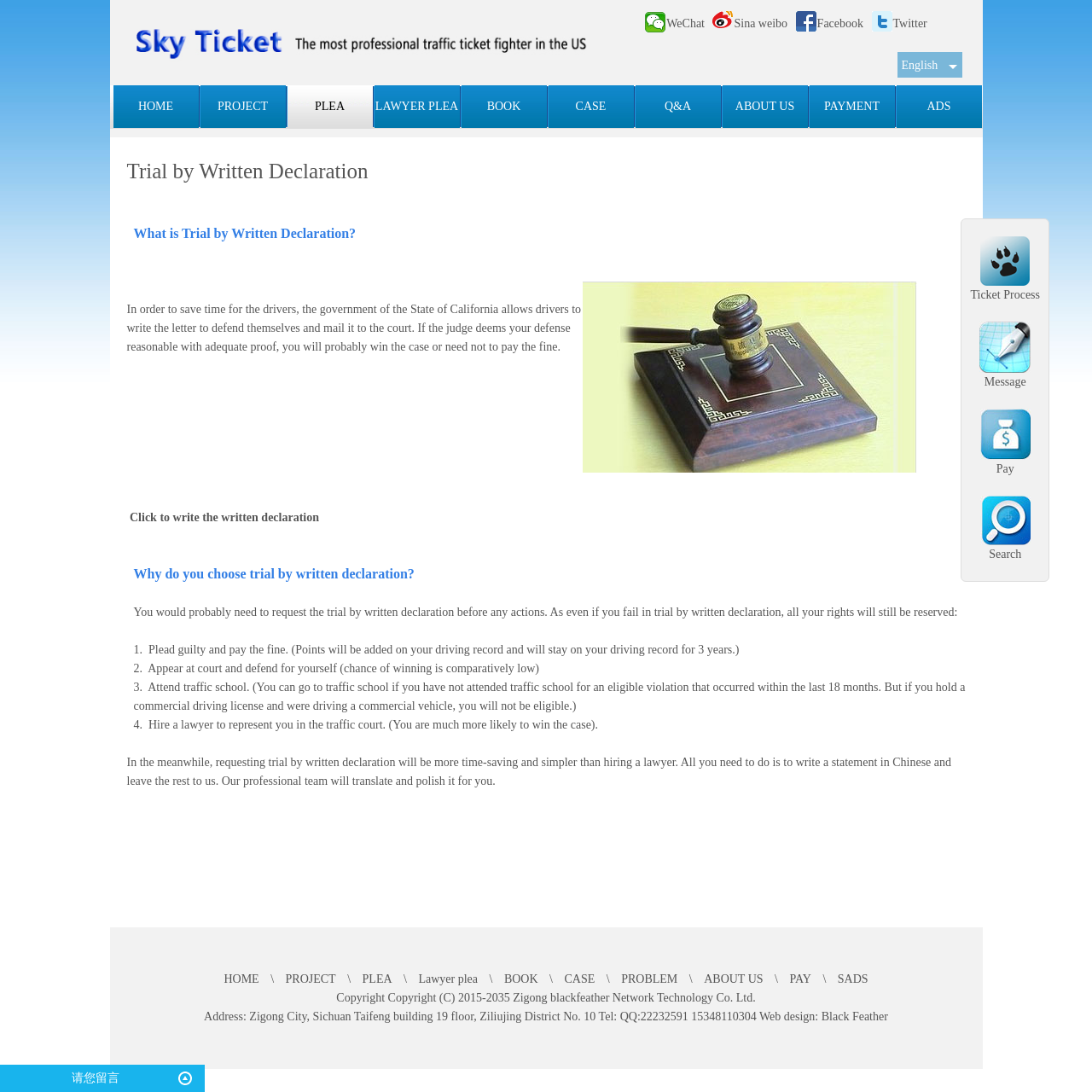Show the bounding box coordinates of the element that should be clicked to complete the task: "Click the 'English' link".

[0.825, 0.054, 0.859, 0.065]